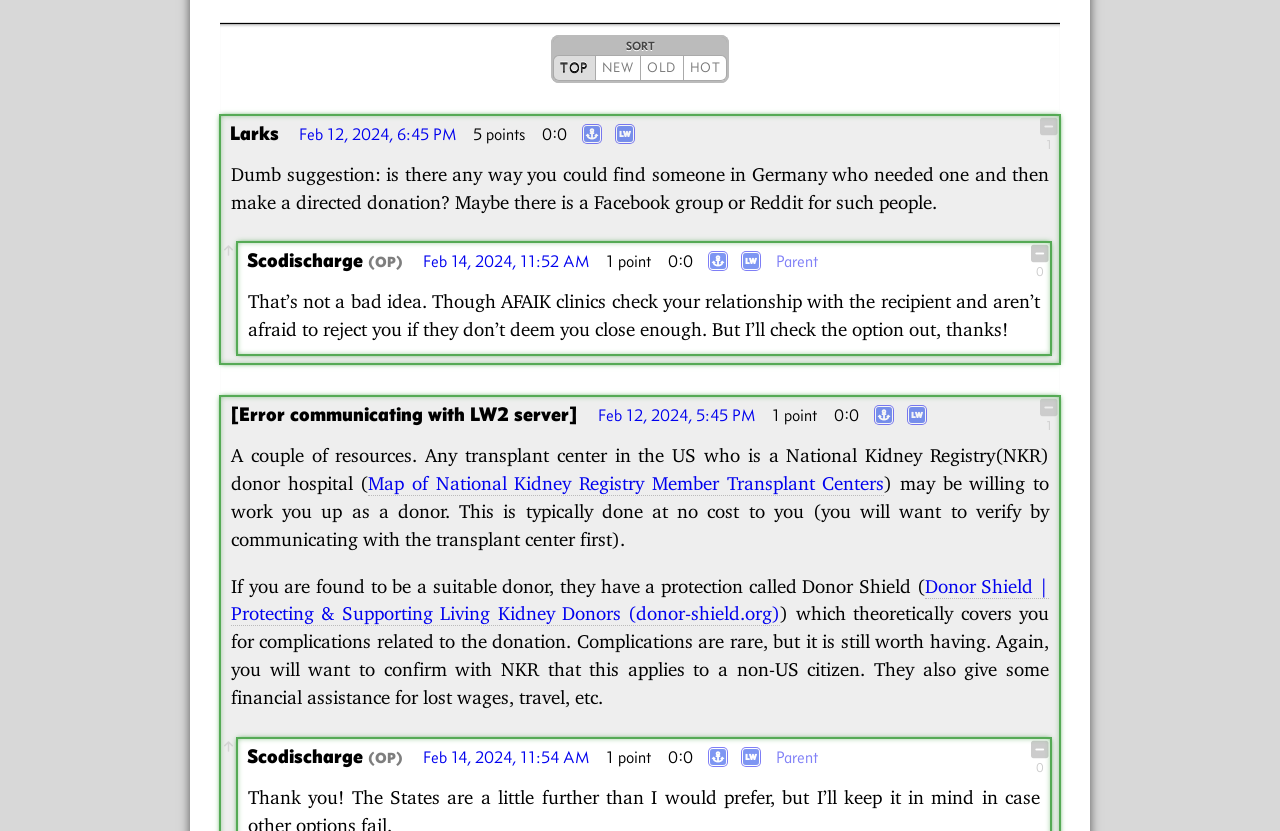Identify the bounding box coordinates of the HTML element based on this description: "Feb 12, 2024, 6:45 PM".

[0.234, 0.145, 0.356, 0.177]